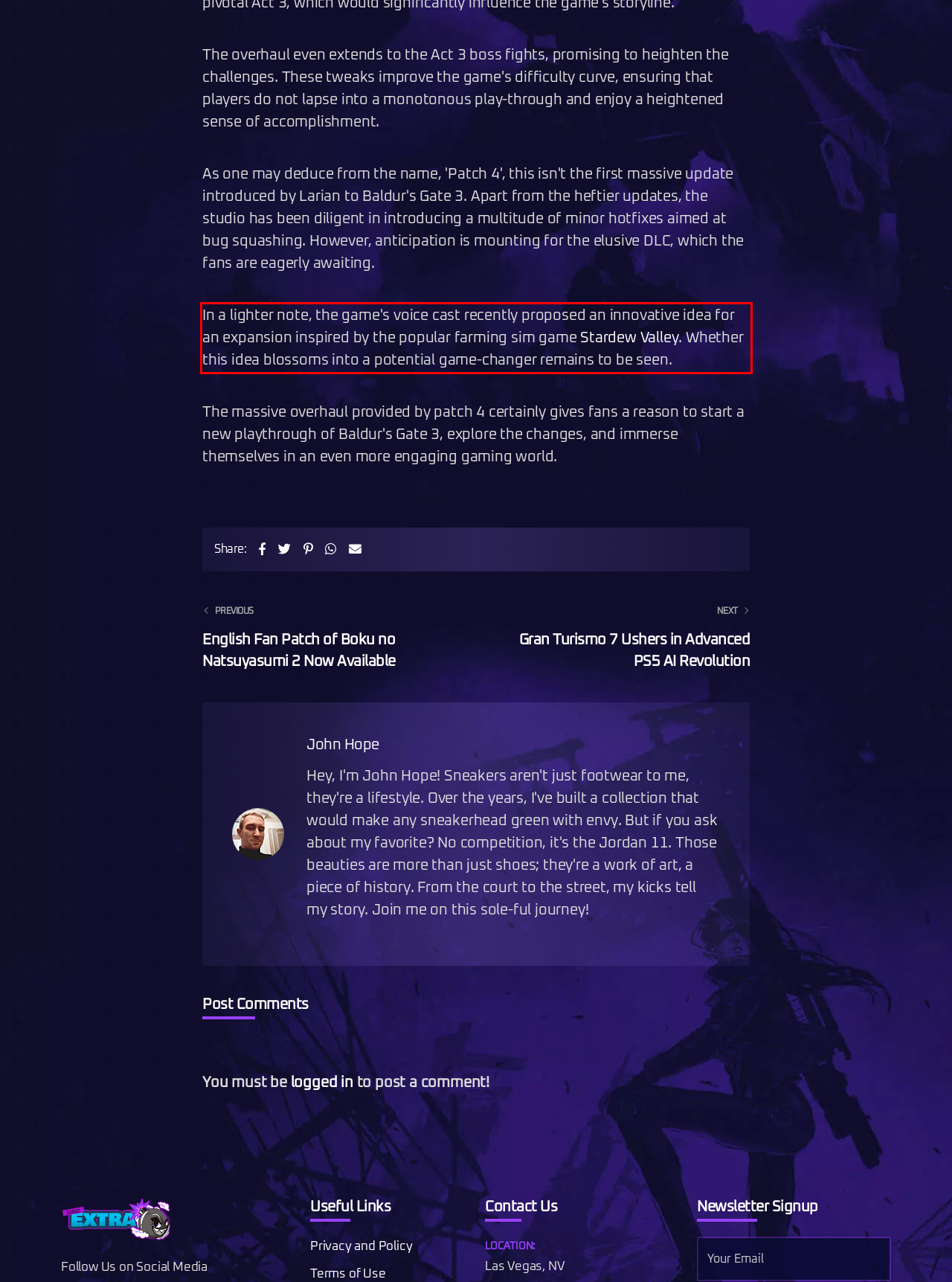Observe the screenshot of the webpage, locate the red bounding box, and extract the text content within it.

In a lighter note, the game's voice cast recently proposed an innovative idea for an expansion inspired by the popular farming sim game Stardew Valley. Whether this idea blossoms into a potential game-changer remains to be seen.